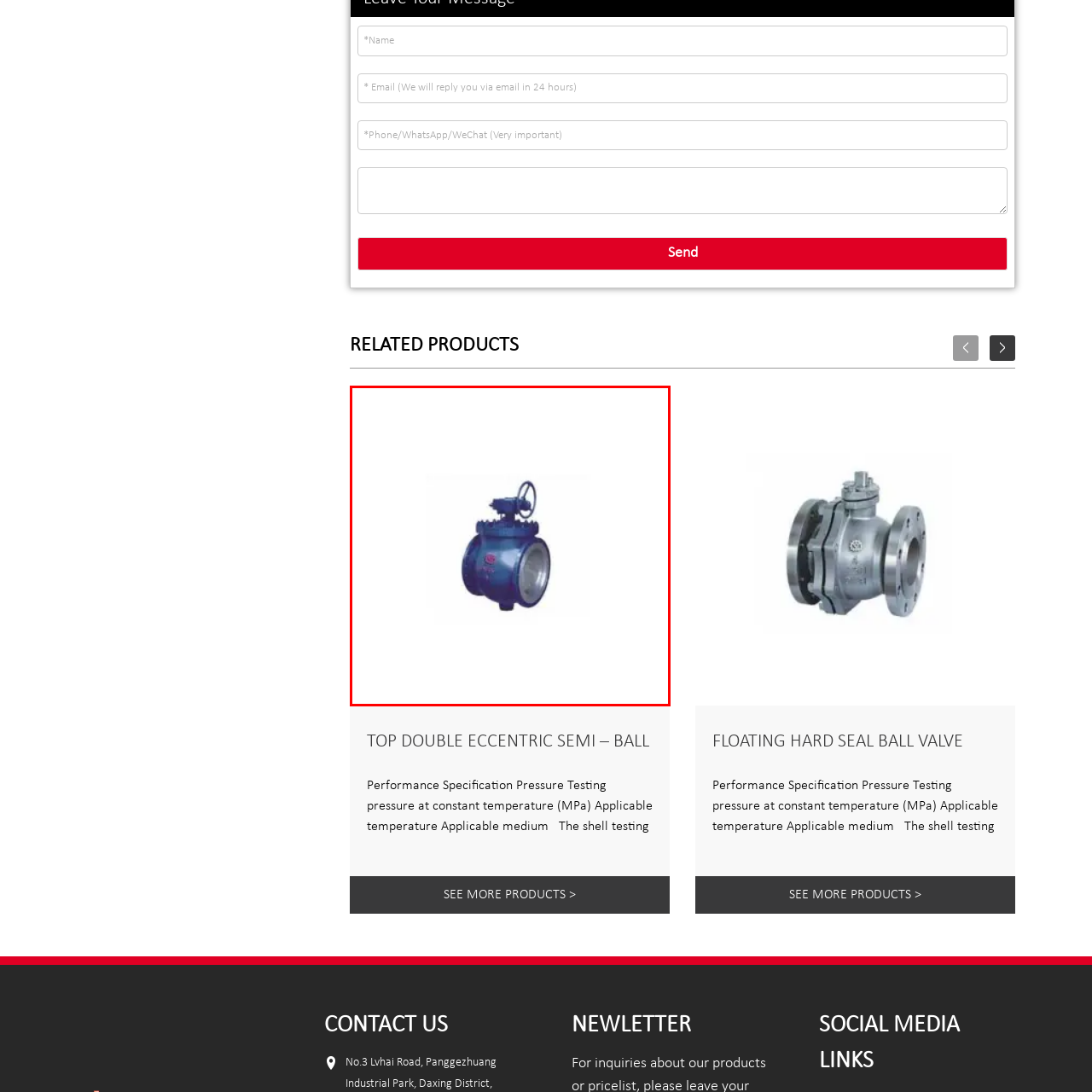What is the benefit of the valve's double eccentric design?
Pay attention to the image within the red bounding box and answer using just one word or a concise phrase.

Enhances sealing efficiency